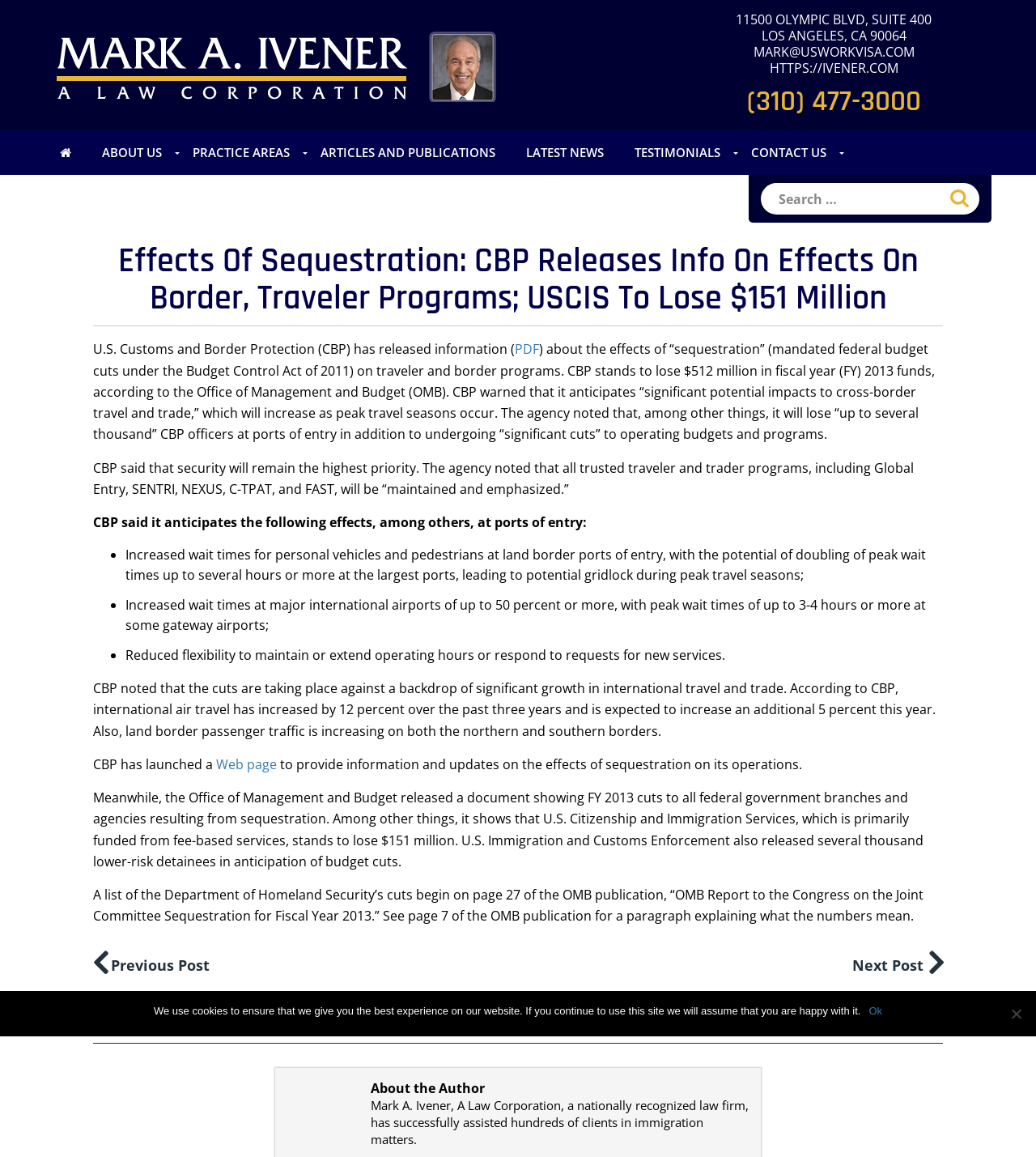Identify the coordinates of the bounding box for the element that must be clicked to accomplish the instruction: "Visit the 'ABOUT US' page".

[0.084, 0.113, 0.171, 0.151]